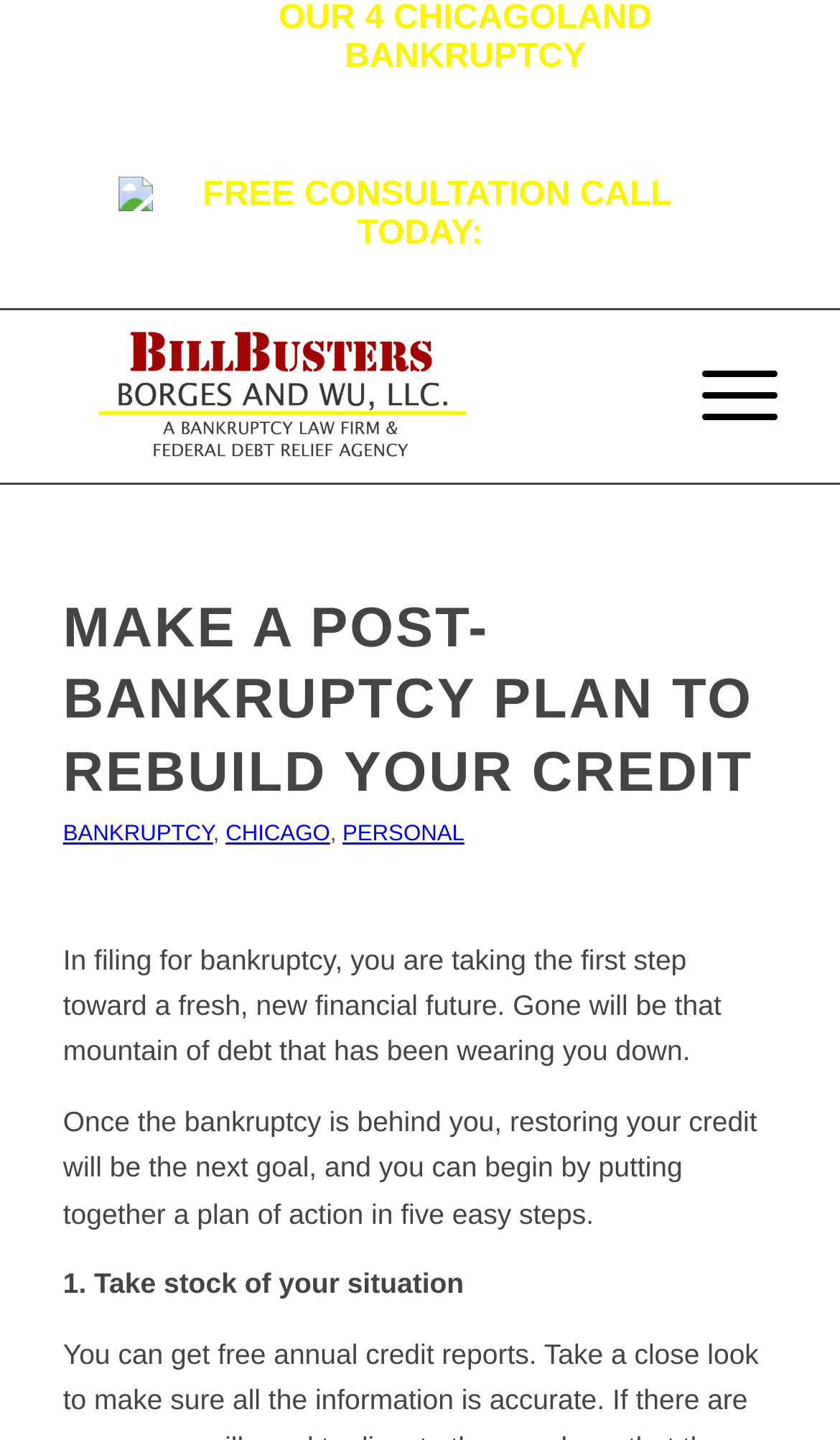Point out the bounding box coordinates of the section to click in order to follow this instruction: "Call the phone number 312-853-0200".

[0.141, 0.176, 0.859, 0.202]